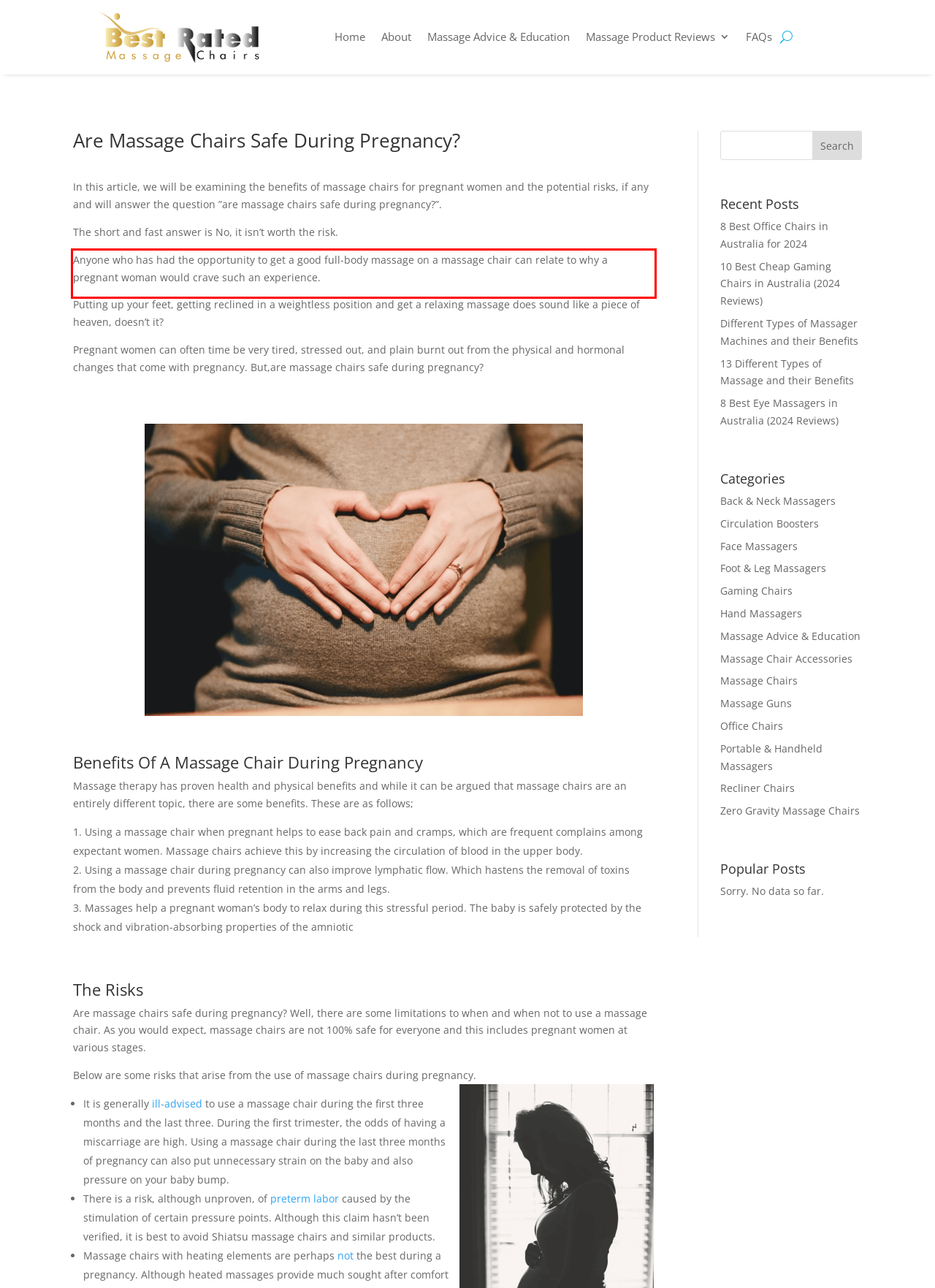Please identify the text within the red rectangular bounding box in the provided webpage screenshot.

Anyone who has had the opportunity to get a good full-body massage on a massage chair can relate to why a pregnant woman would crave such an experience.